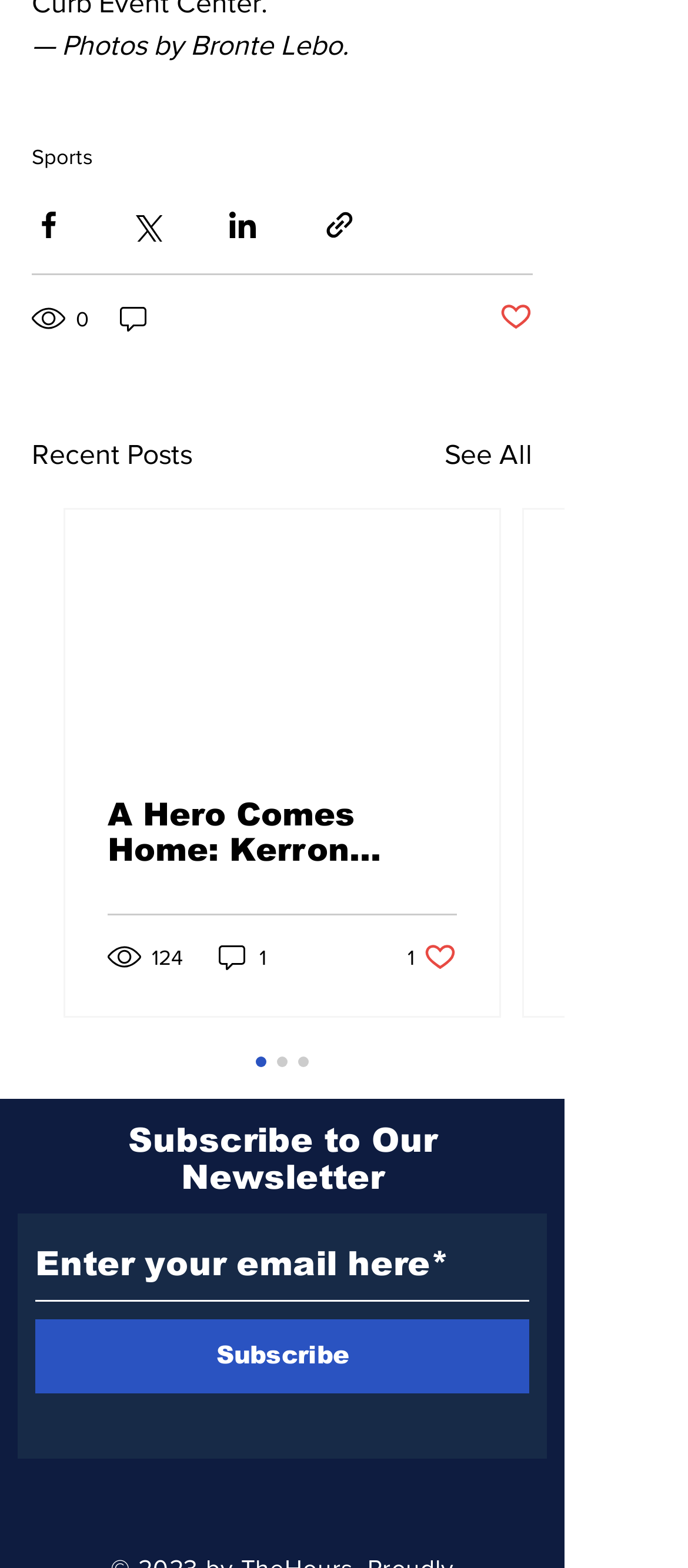Please find the bounding box for the following UI element description. Provide the coordinates in (top-left x, top-left y, bottom-right x, bottom-right y) format, with values between 0 and 1: Beasiswa Hongkong

None